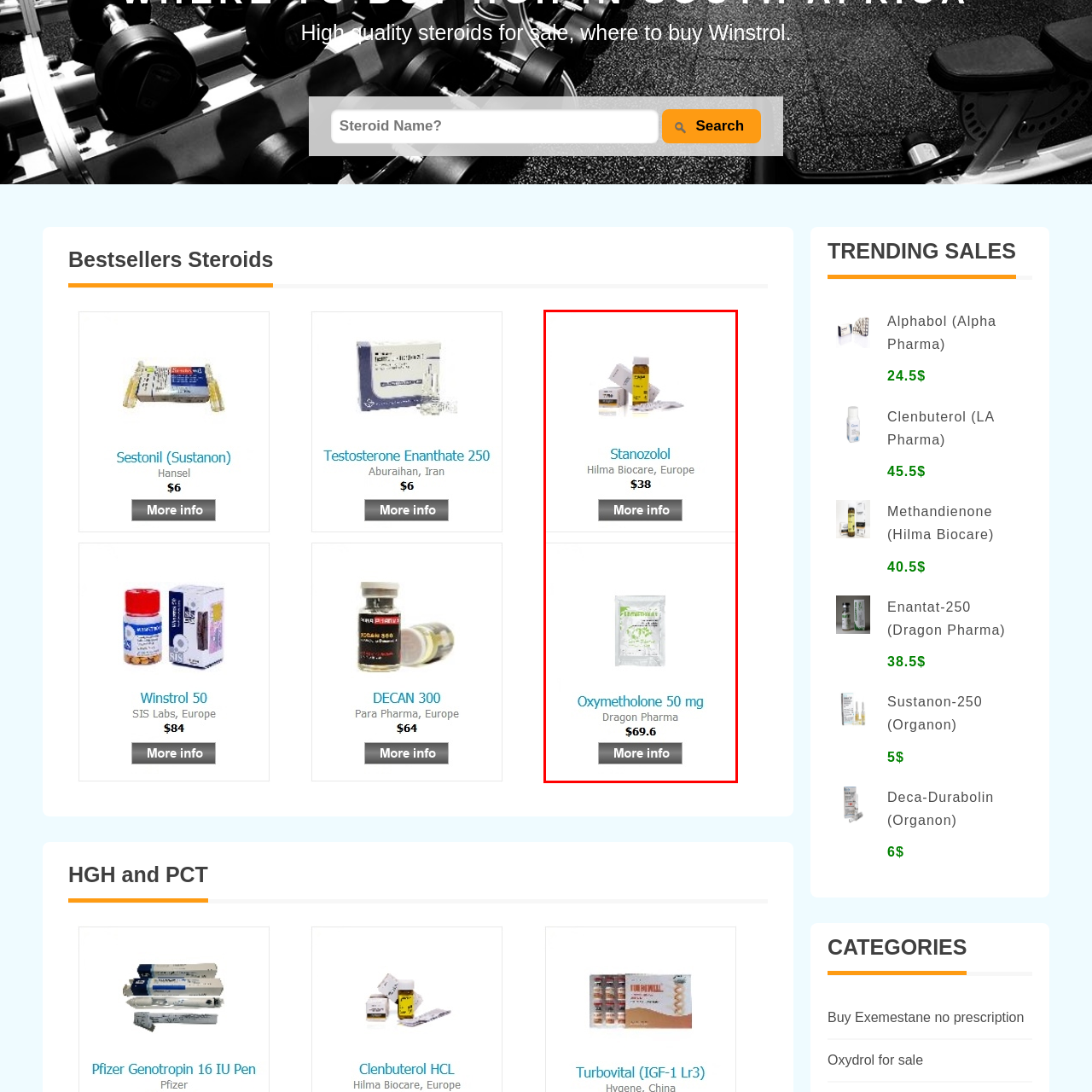What is the purpose of these steroids?
Look closely at the image highlighted by the red bounding box and give a comprehensive answer to the question.

The caption states that these steroids, including Stanozolol and Oxymetholone 50 mg, are commonly used for performance enhancement and bodybuilding purposes, indicating their intended use.